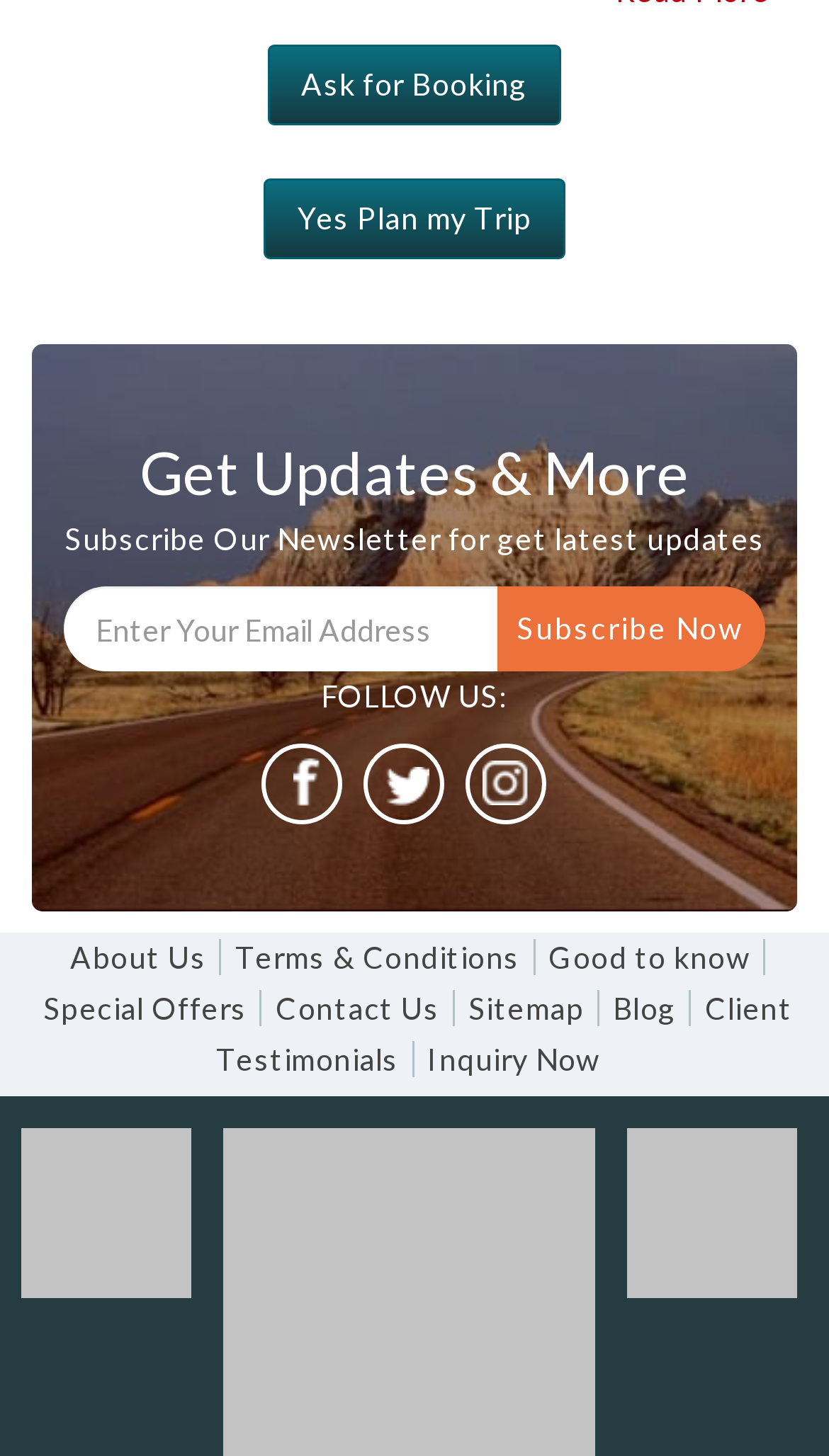What social media platforms are mentioned?
Make sure to answer the question with a detailed and comprehensive explanation.

The social media platforms mentioned are Facebook, Twitter, and Instagram, which are linked as 'FOLLOW US:' with their respective icons.